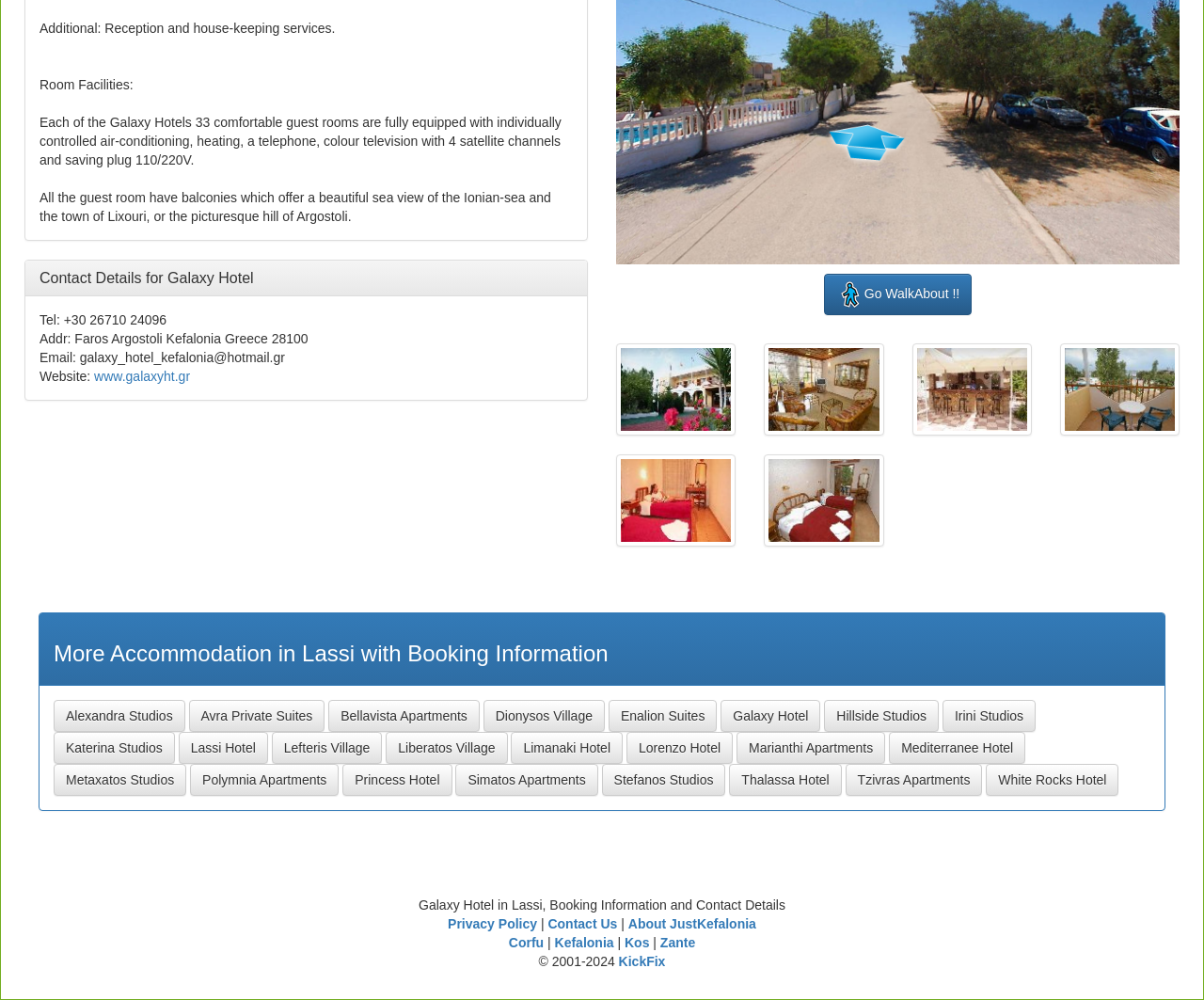Provide a short answer to the following question with just one word or phrase: What is the name of the hotel?

Galaxy Hotel